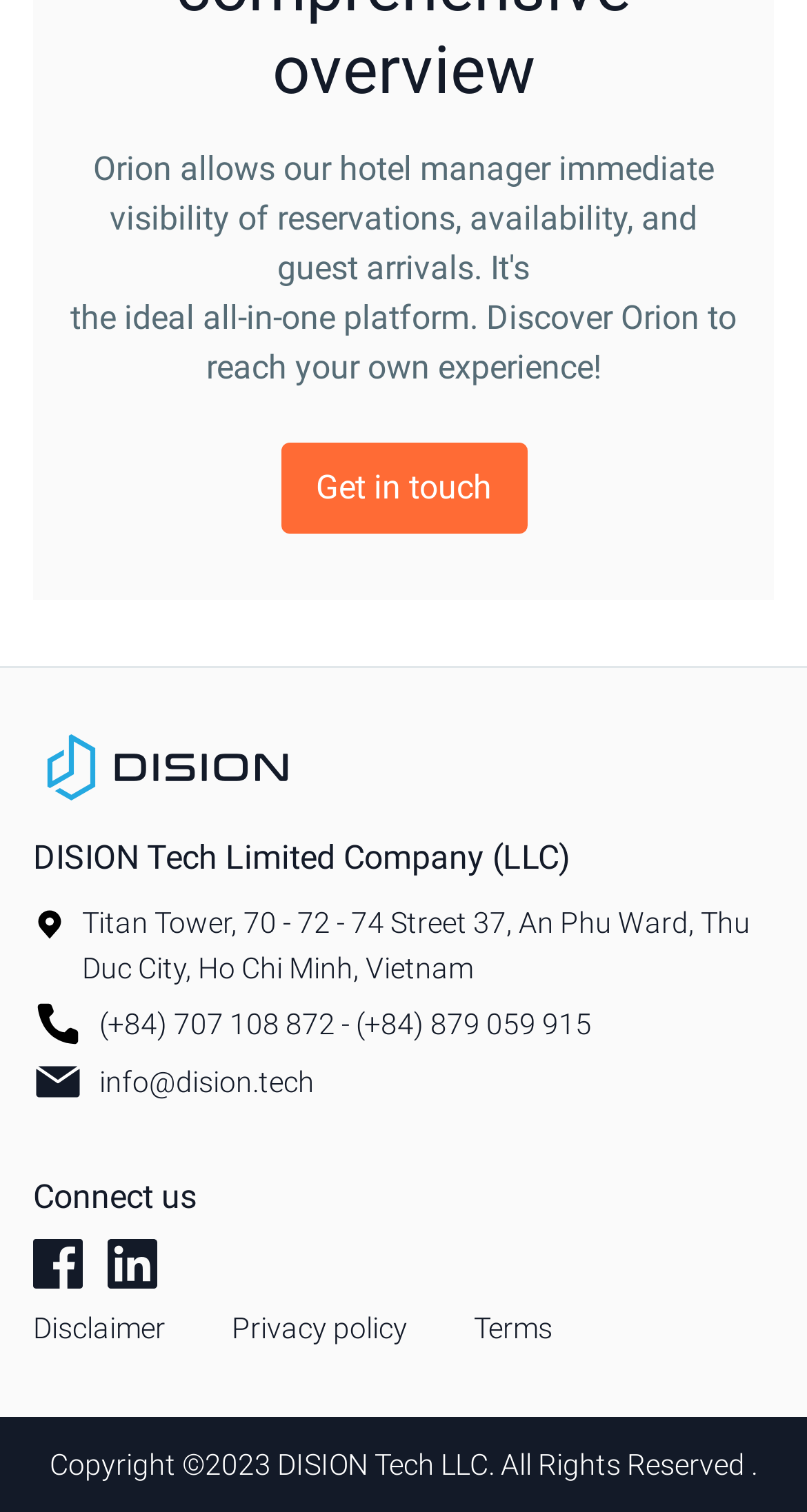Show me the bounding box coordinates of the clickable region to achieve the task as per the instruction: "Check the privacy policy".

[0.287, 0.863, 0.505, 0.893]